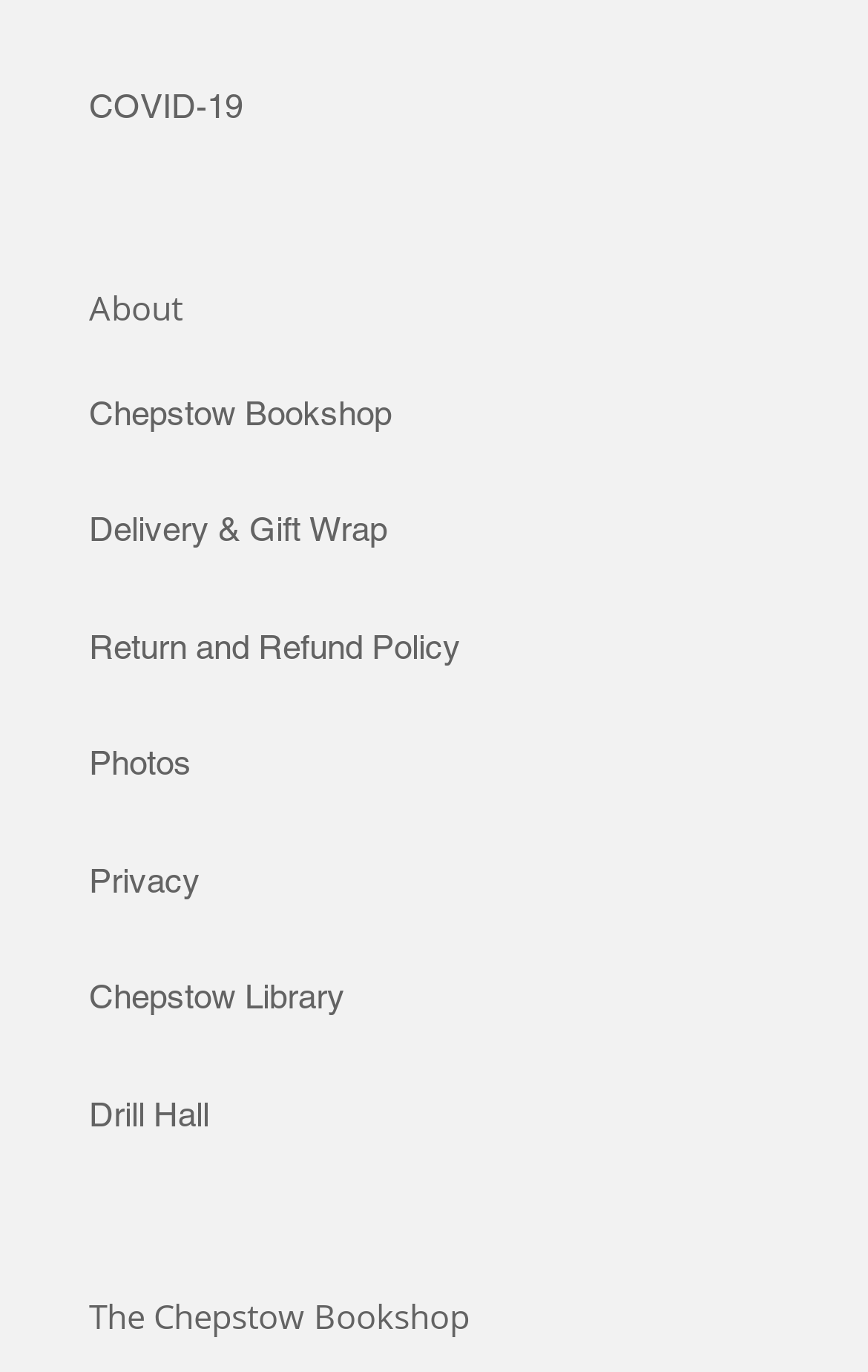How many links are there on the webpage?
Answer the question with a single word or phrase derived from the image.

9